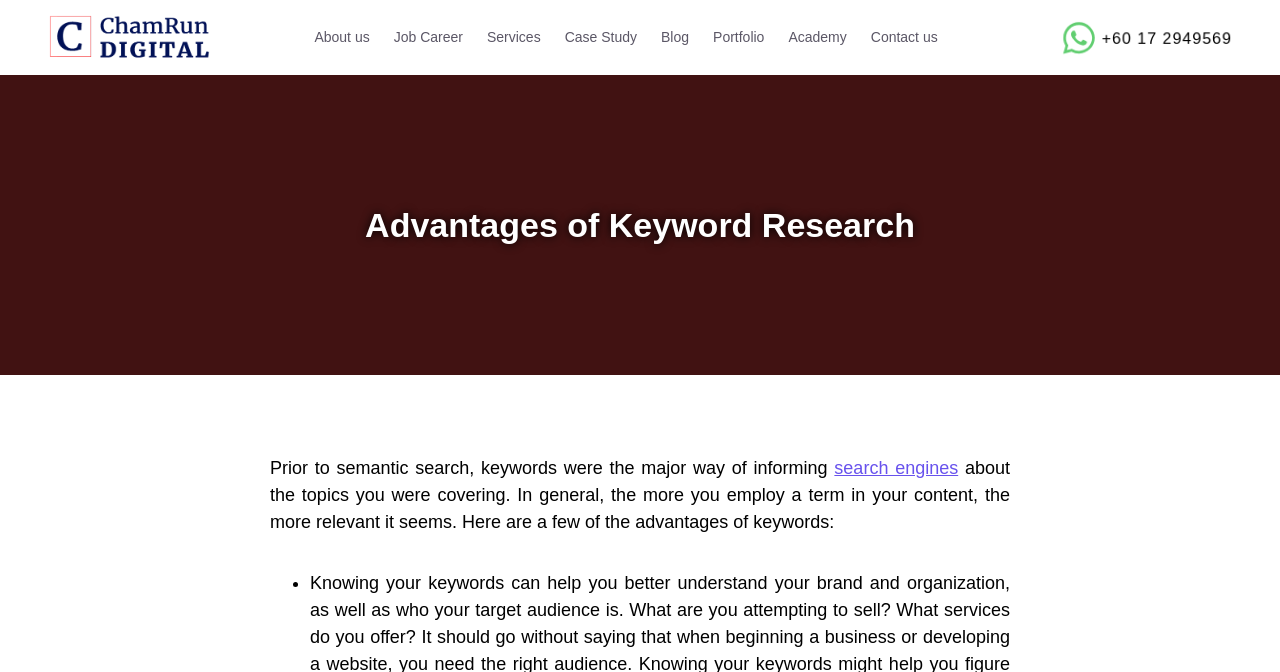Please find the bounding box coordinates in the format (top-left x, top-left y, bottom-right x, bottom-right y) for the given element description. Ensure the coordinates are floating point numbers between 0 and 1. Description: alt="ChamRun Digital Marketing Logo"

[0.031, 0.022, 0.172, 0.089]